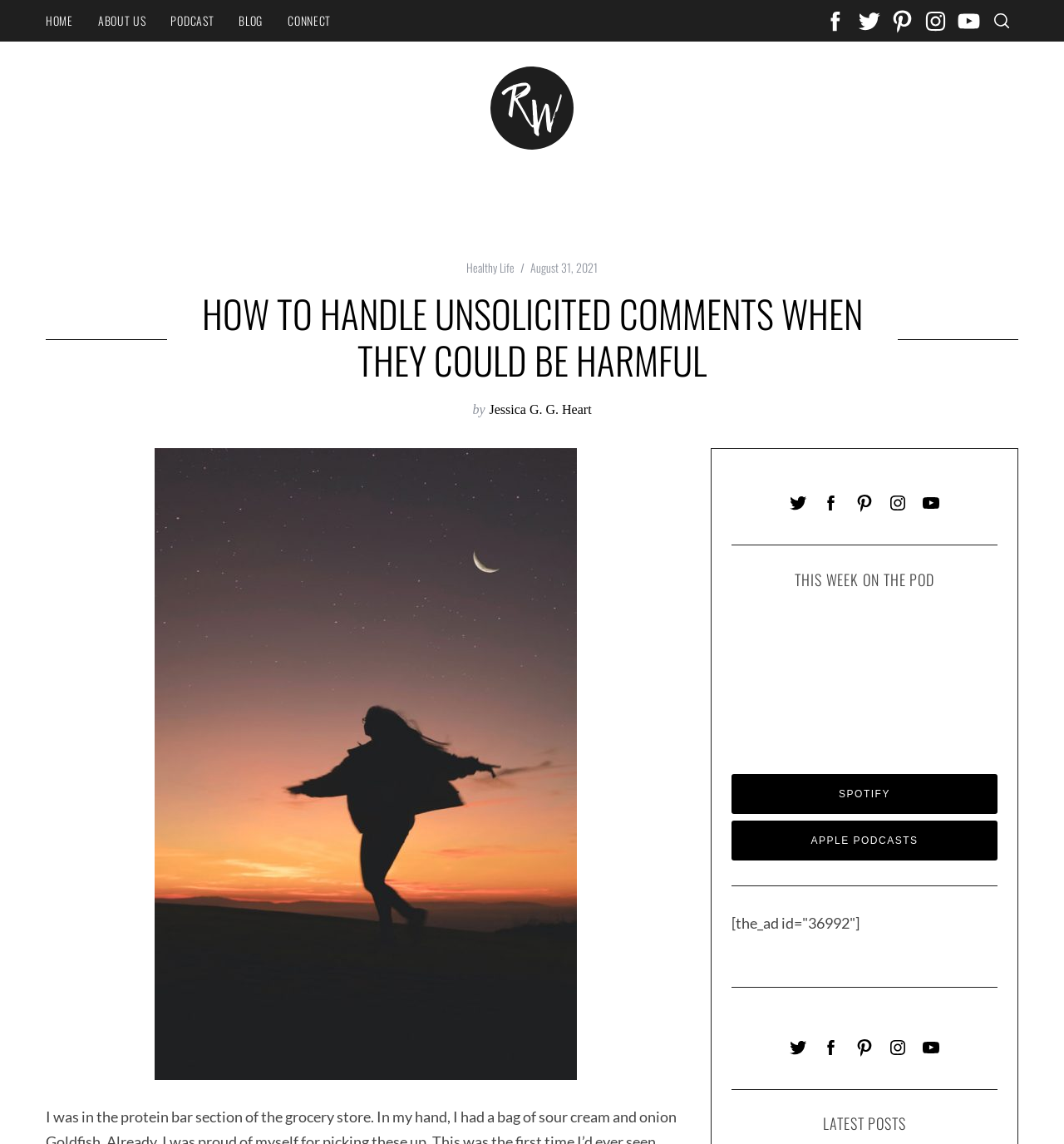Determine the bounding box coordinates for the area that should be clicked to carry out the following instruction: "View related article Ad Smit to lead Stora Enso Packaging Solutions division".

None